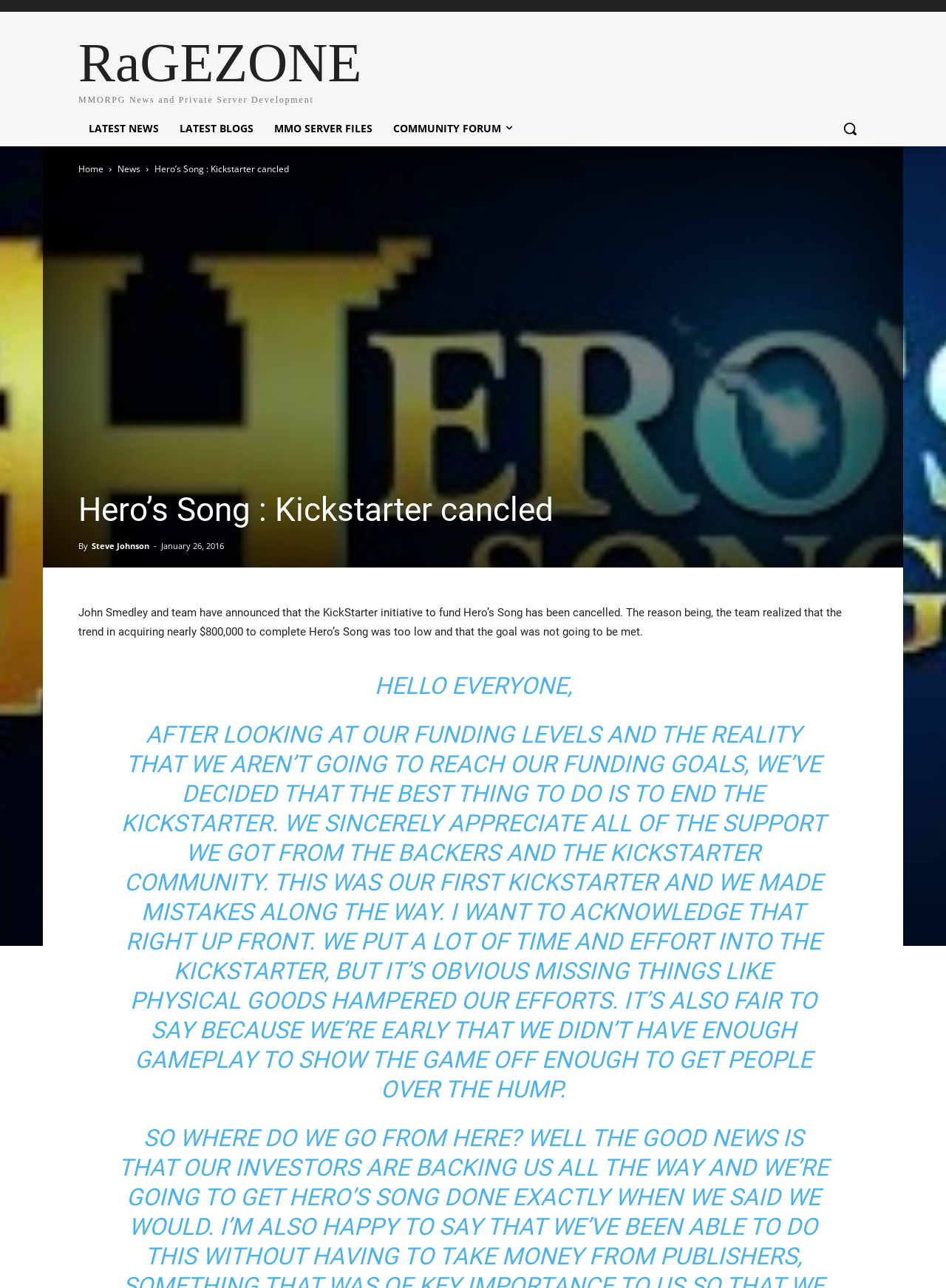Specify the bounding box coordinates of the element's region that should be clicked to achieve the following instruction: "Read Hero's Song : Kickstarter cancled article". The bounding box coordinates consist of four float numbers between 0 and 1, in the format [left, top, right, bottom].

[0.163, 0.126, 0.305, 0.136]